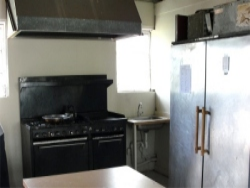Please provide a brief answer to the following inquiry using a single word or phrase:
What is the purpose of the kitchen?

Meal preparation